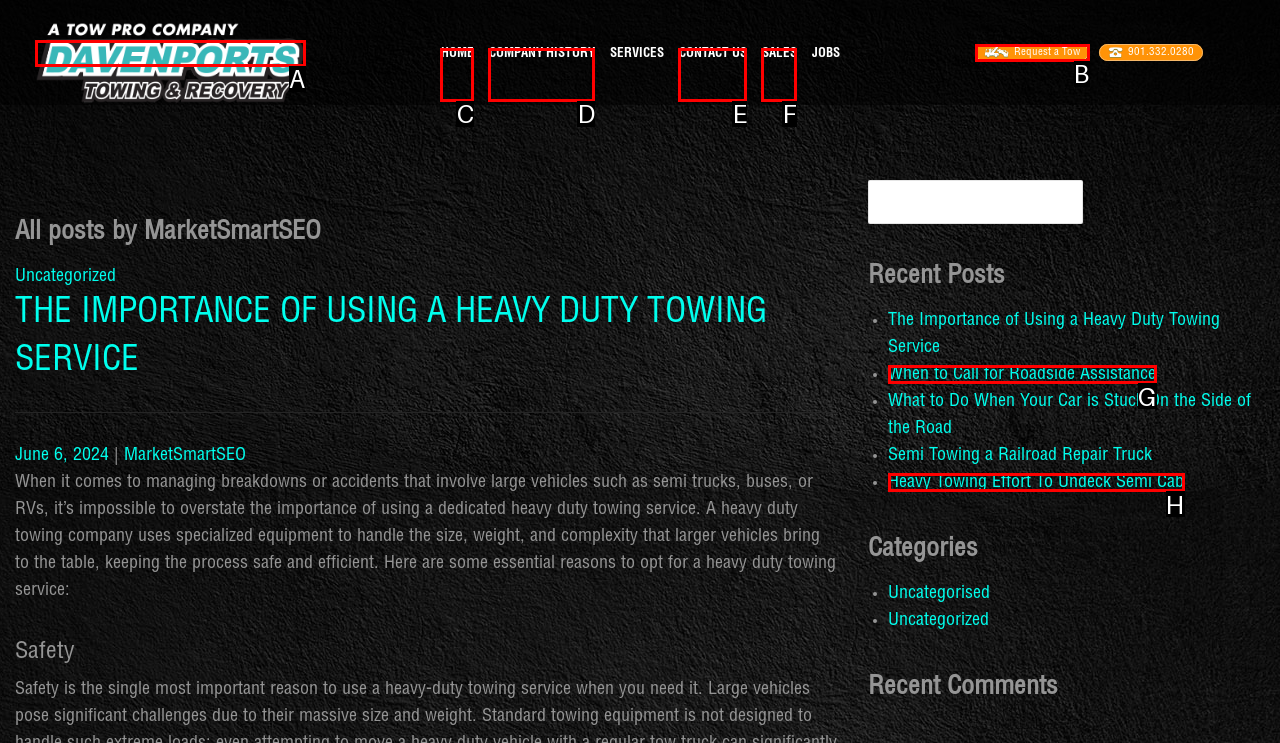Tell me which option best matches this description: Company History
Answer with the letter of the matching option directly from the given choices.

D